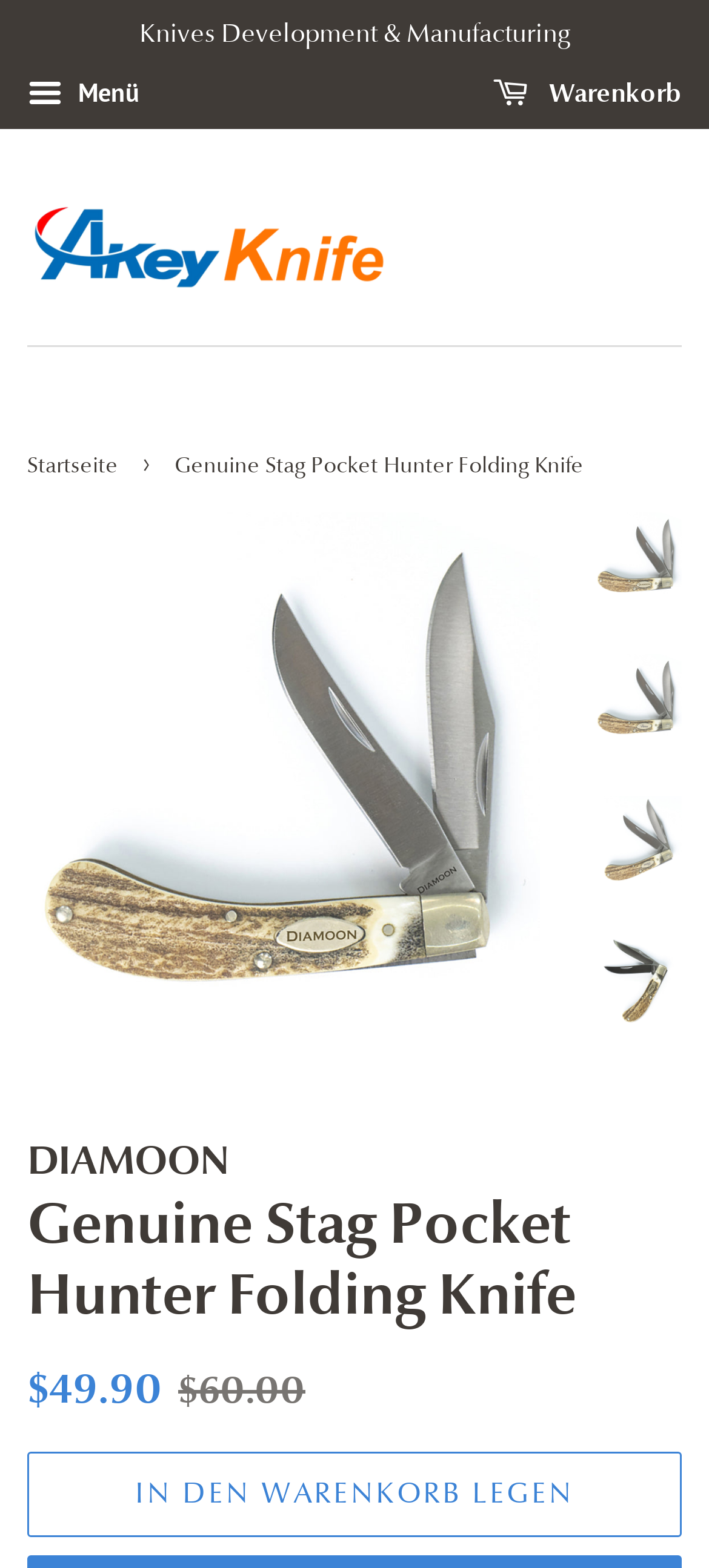Pinpoint the bounding box coordinates of the element that must be clicked to accomplish the following instruction: "Click the 'IN DEN WARENKORB LEGEN' button". The coordinates should be in the format of four float numbers between 0 and 1, i.e., [left, top, right, bottom].

[0.038, 0.926, 0.962, 0.98]